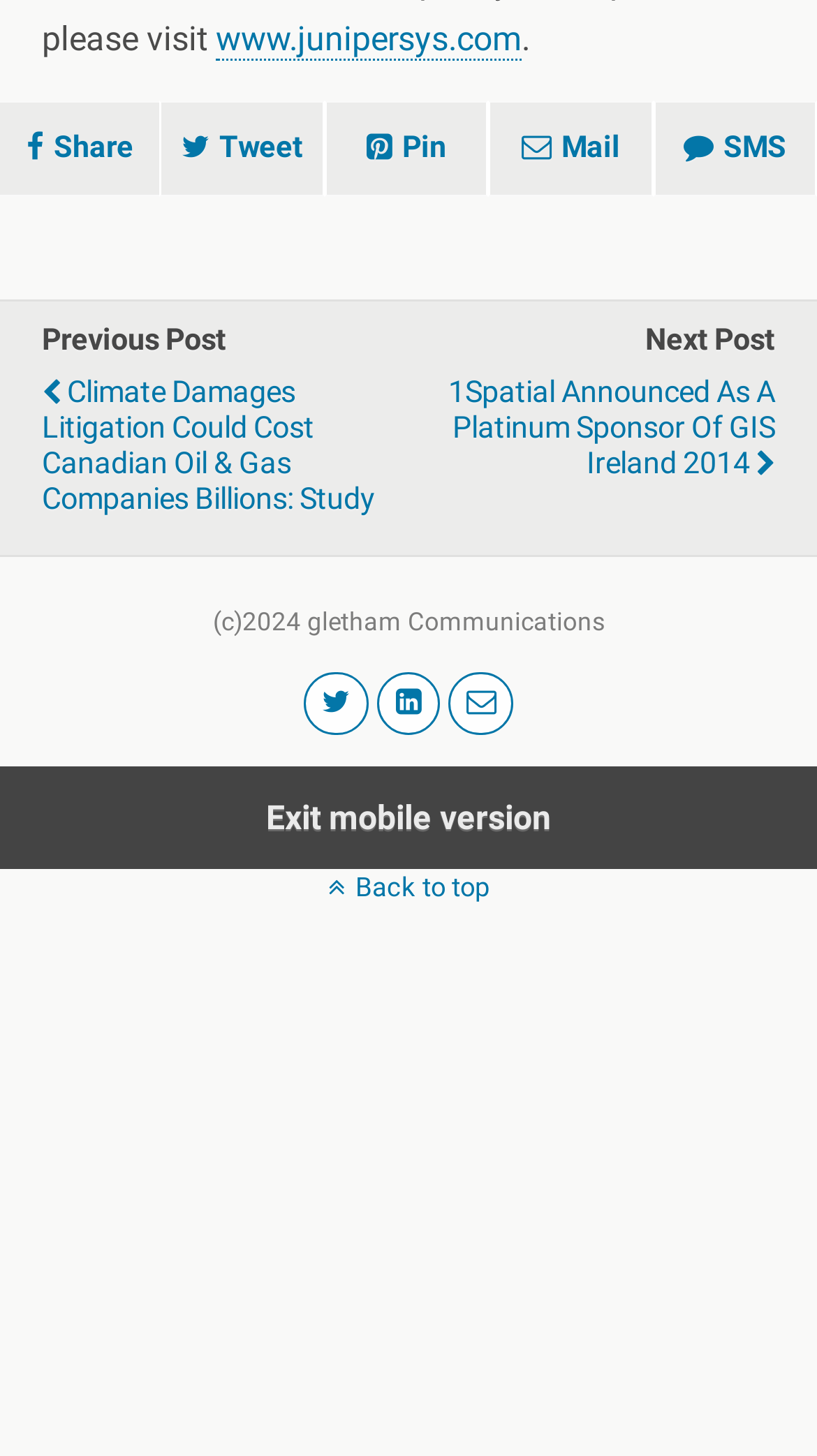Predict the bounding box coordinates of the UI element that matches this description: "Back to top". The coordinates should be in the format [left, top, right, bottom] with each value between 0 and 1.

[0.0, 0.599, 1.0, 0.62]